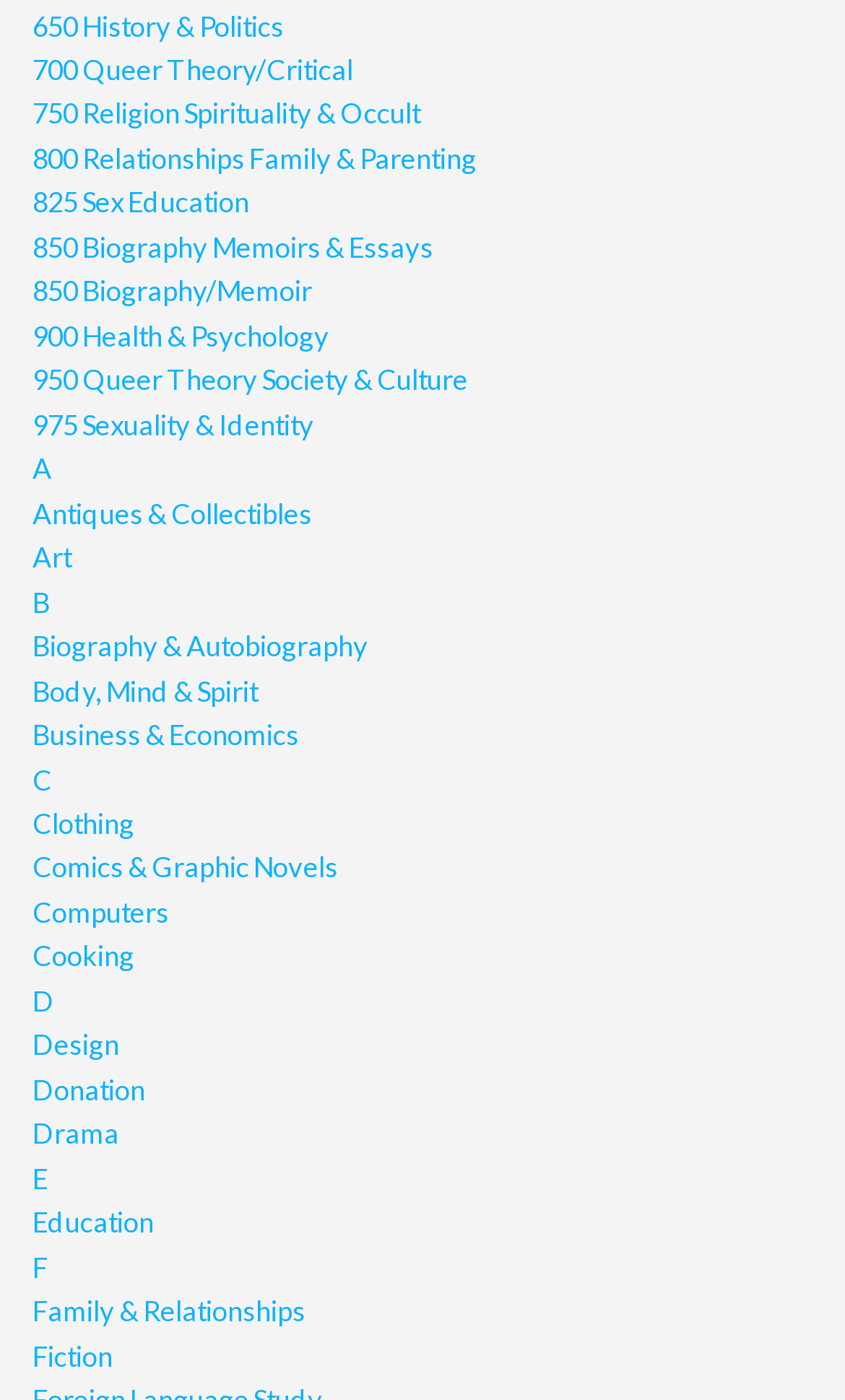Are there any categories related to art? Based on the screenshot, please respond with a single word or phrase.

Yes